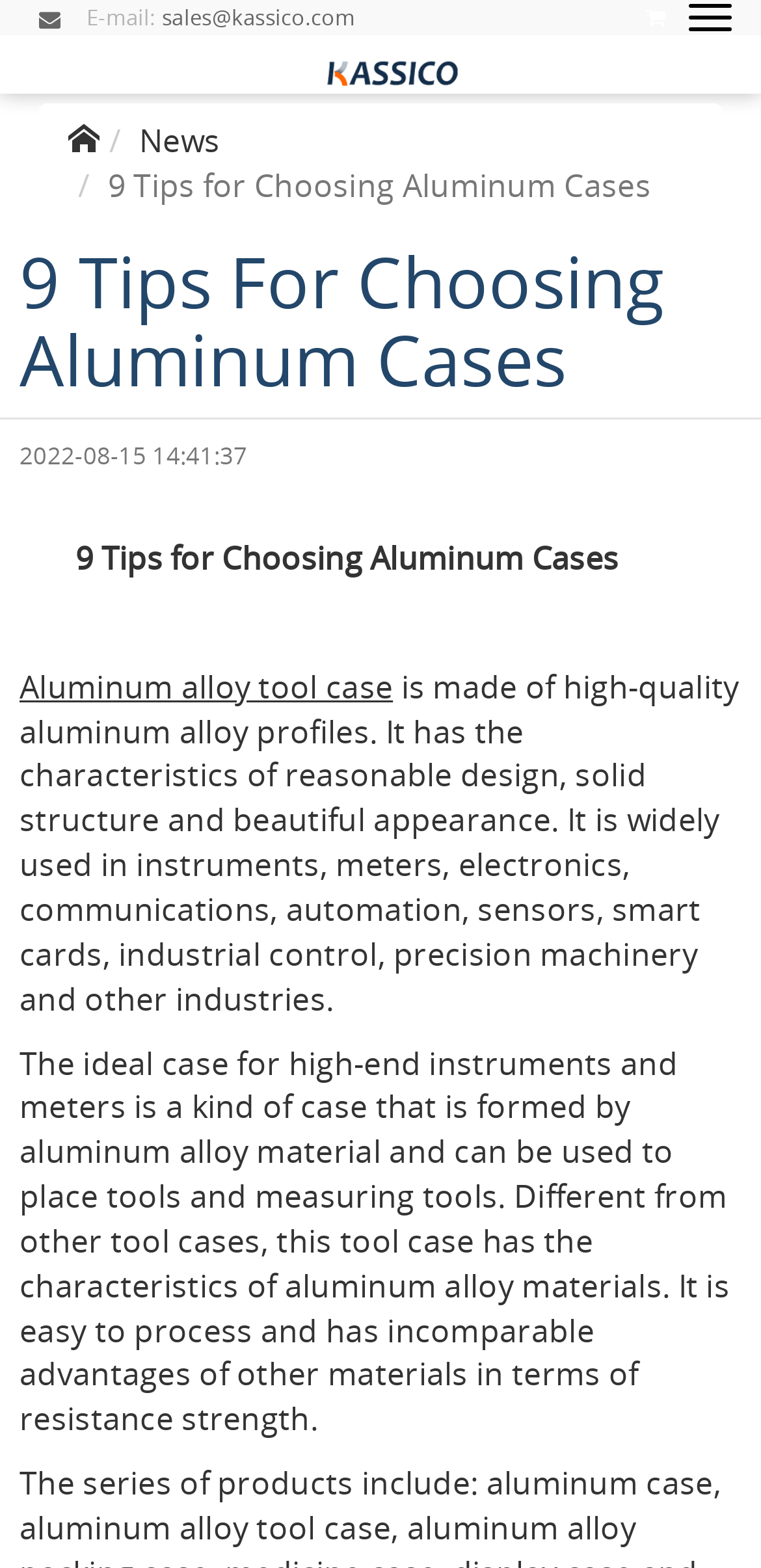What is the email address provided?
Using the image as a reference, give a one-word or short phrase answer.

sales@kassico.com